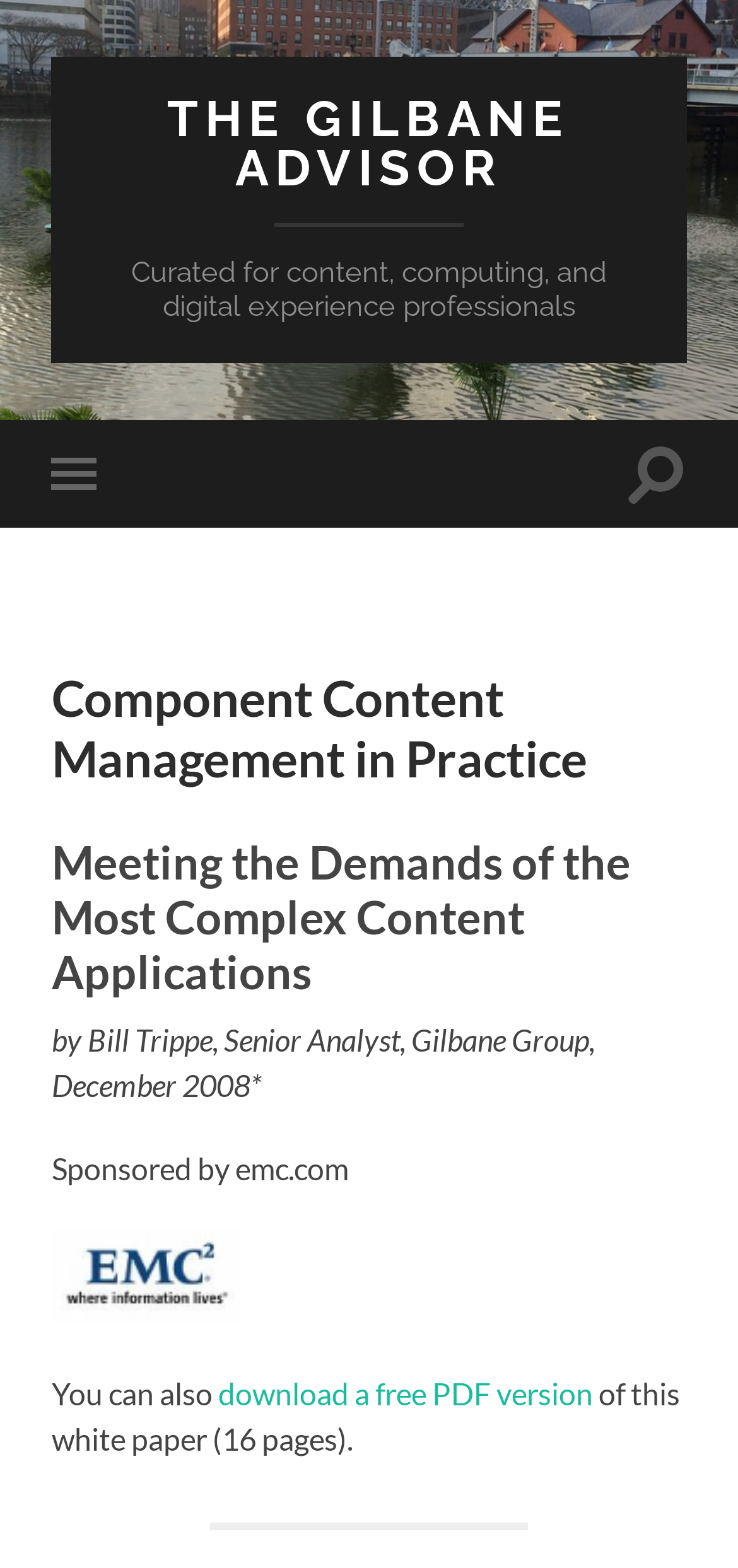Find the UI element described as: "download a free PDF version" and predict its bounding box coordinates. Ensure the coordinates are four float numbers between 0 and 1, [left, top, right, bottom].

[0.296, 0.877, 0.803, 0.9]